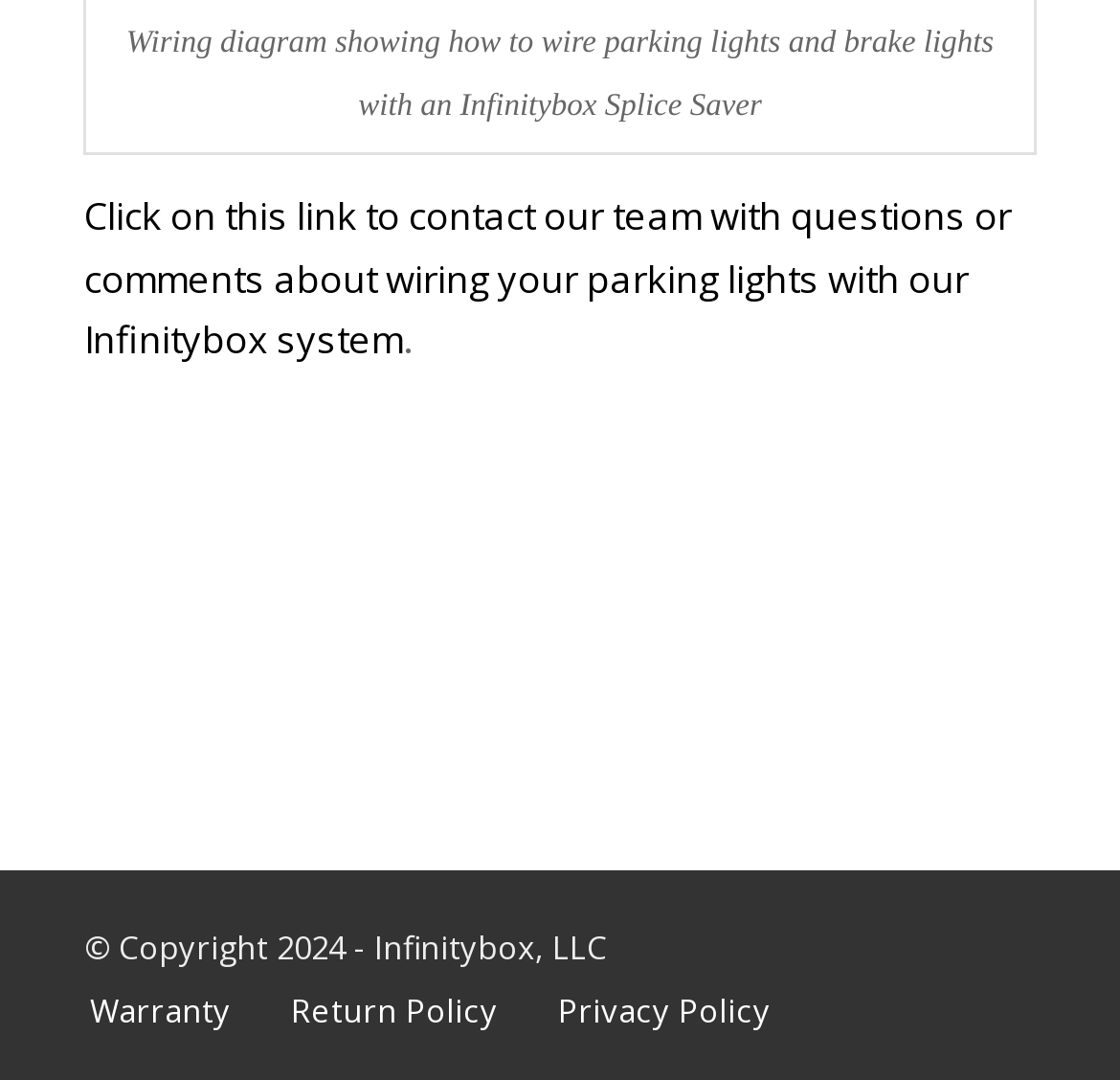What is the purpose of the link at the top?
Look at the image and answer the question with a single word or phrase.

Contact team